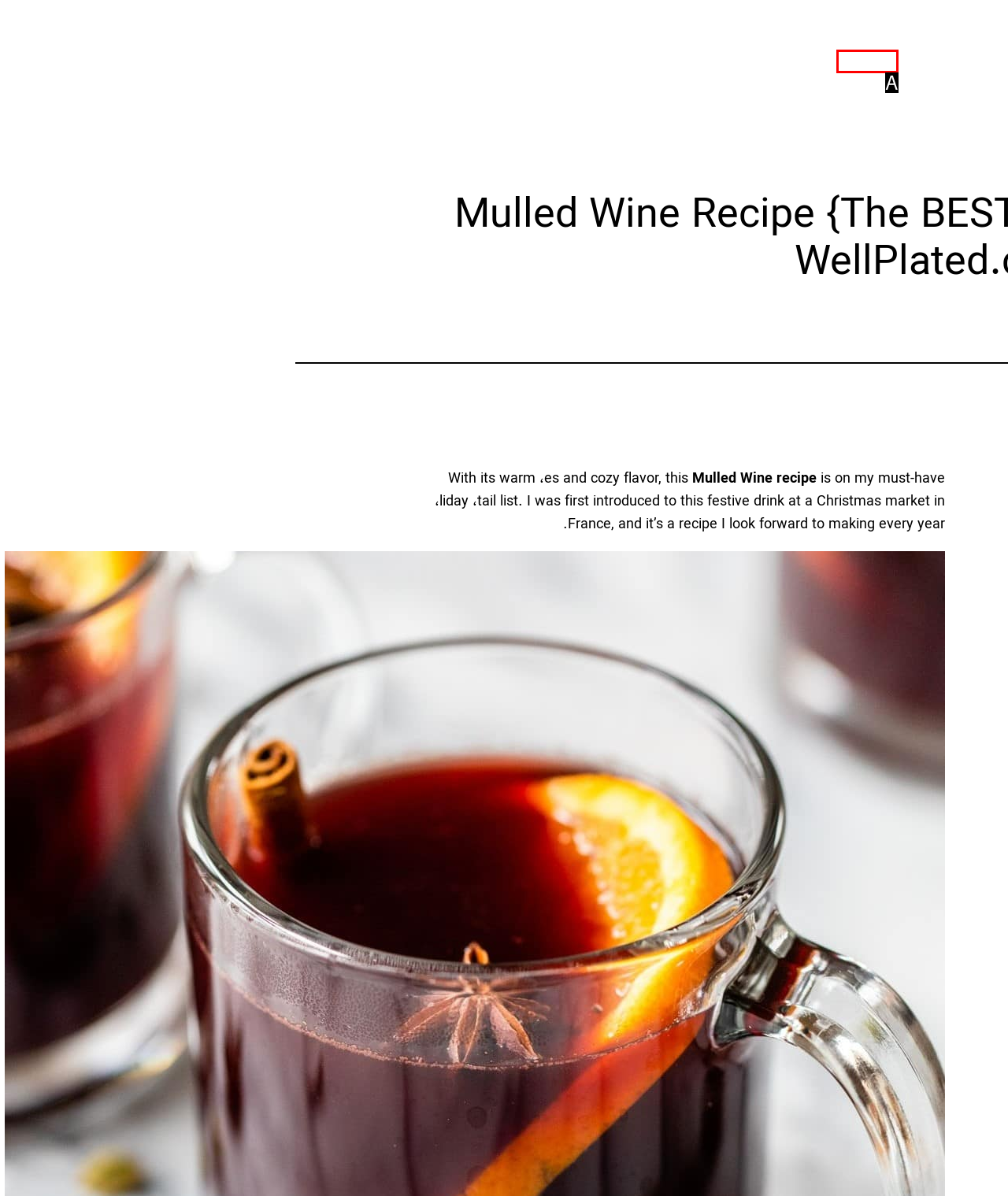Using the description: گروه غذایی, find the corresponding HTML element. Provide the letter of the matching option directly.

A